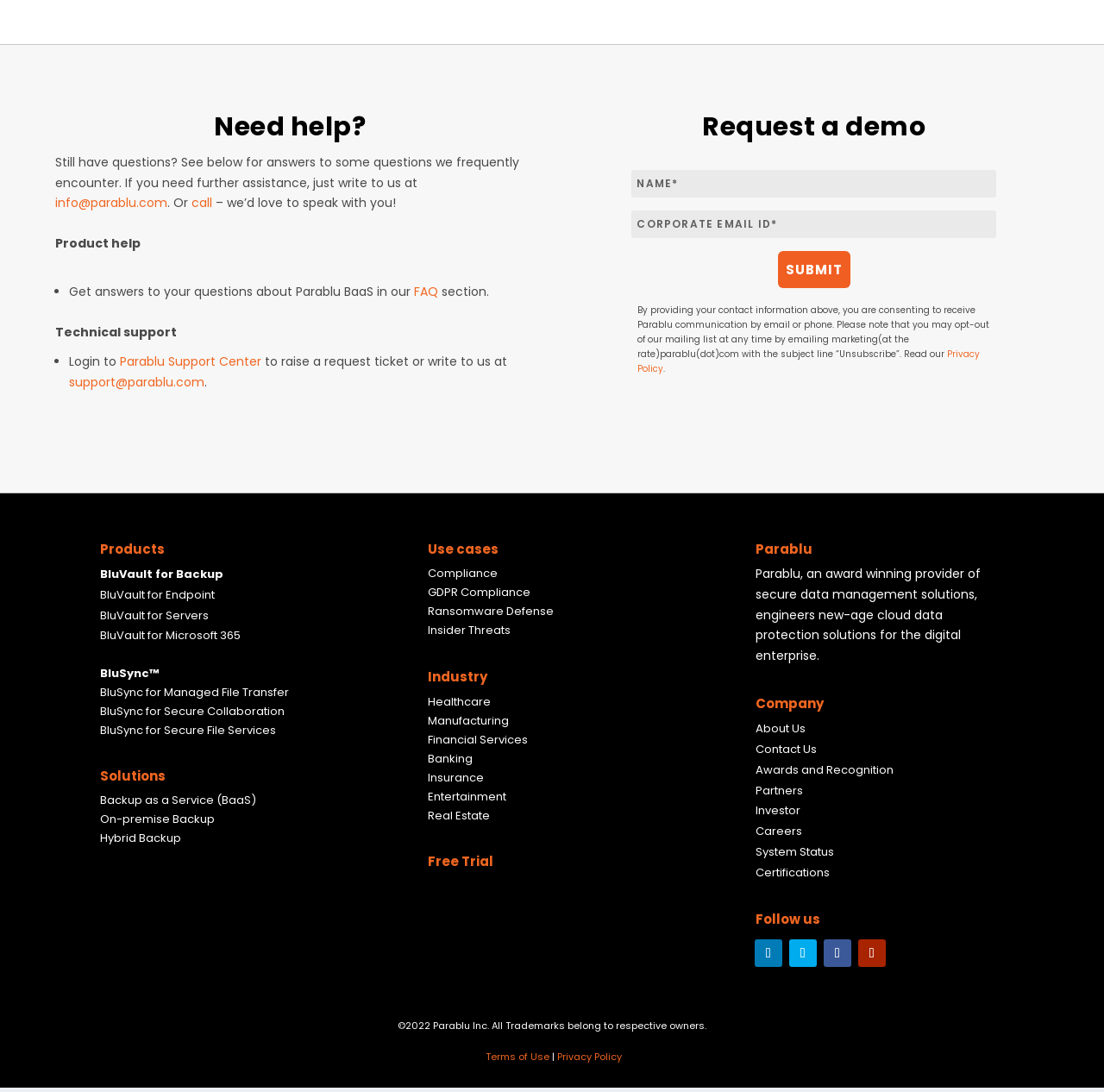Please specify the bounding box coordinates in the format (top-left x, top-left y, bottom-right x, bottom-right y), with all values as floating point numbers between 0 and 1. Identify the bounding box of the UI element described by: Partners

[0.684, 0.693, 0.727, 0.708]